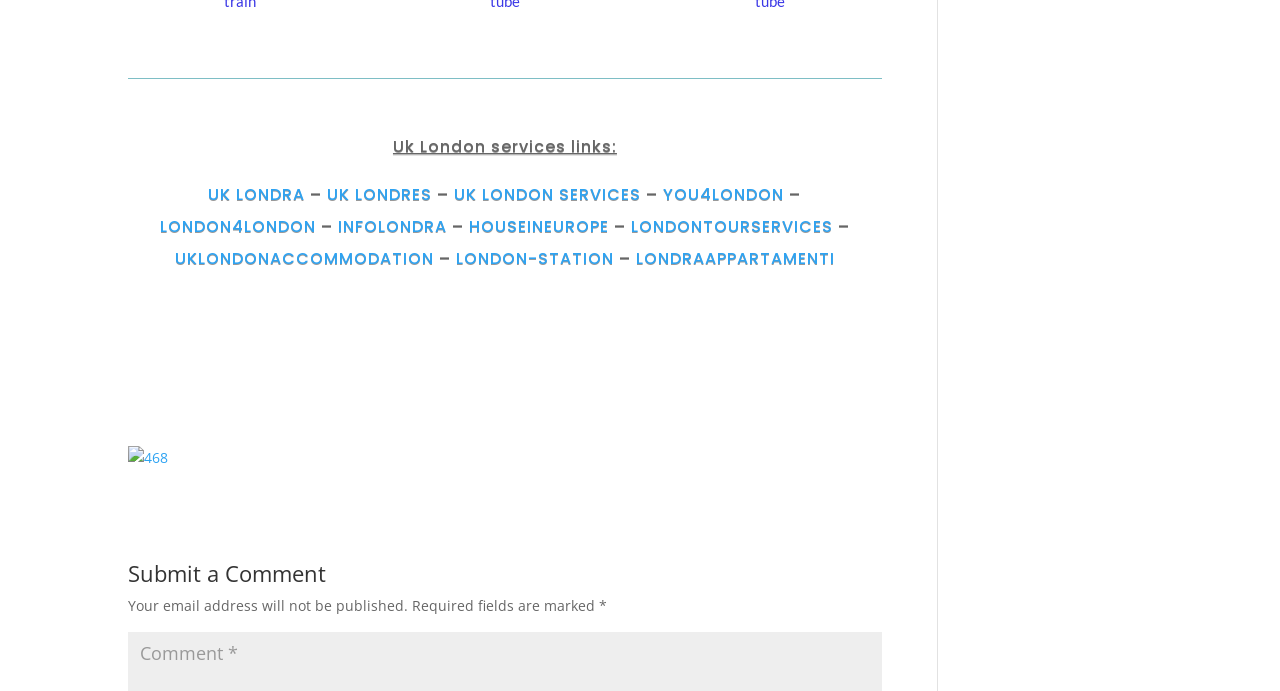Answer this question using a single word or a brief phrase:
What is the first link on the webpage?

UK LONDRA